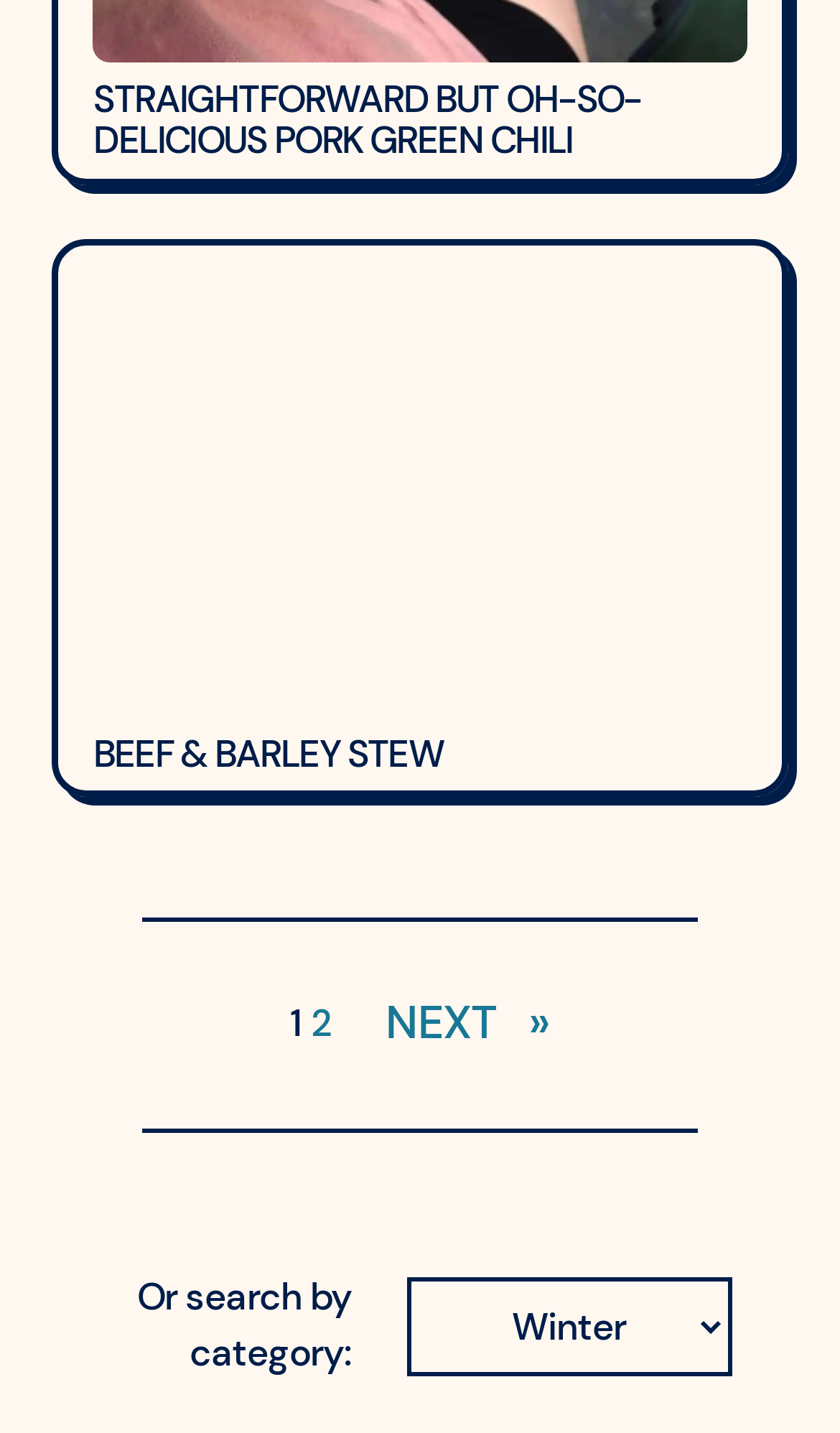Look at the image and write a detailed answer to the question: 
What is the name of the second recipe?

The second recipe is mentioned in the heading element with the text 'BEEF & BARLEY STEW', which is located below the first recipe.